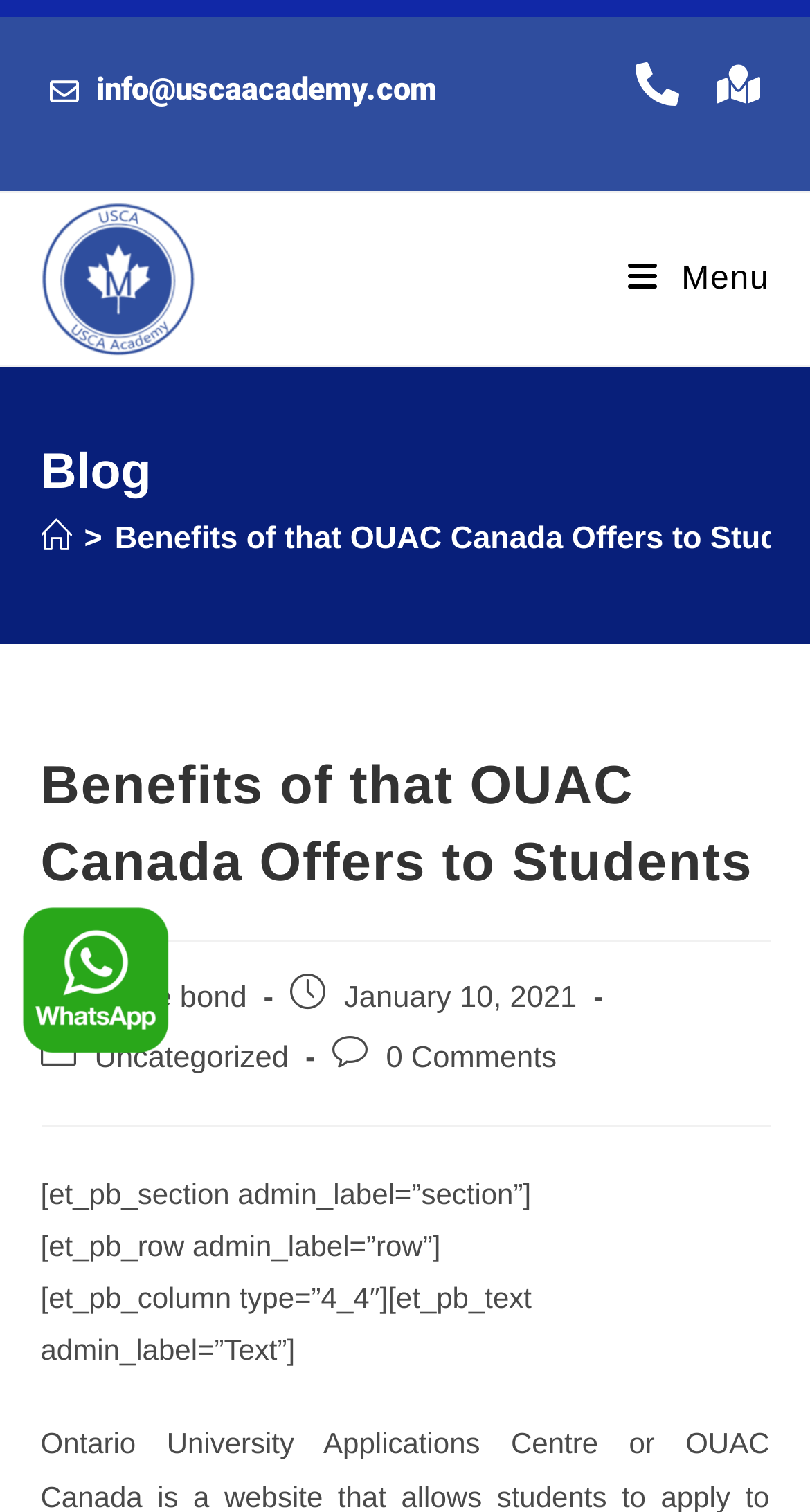Please find the bounding box for the UI element described by: "info@uscaacademy.com".

[0.026, 0.041, 0.574, 0.078]